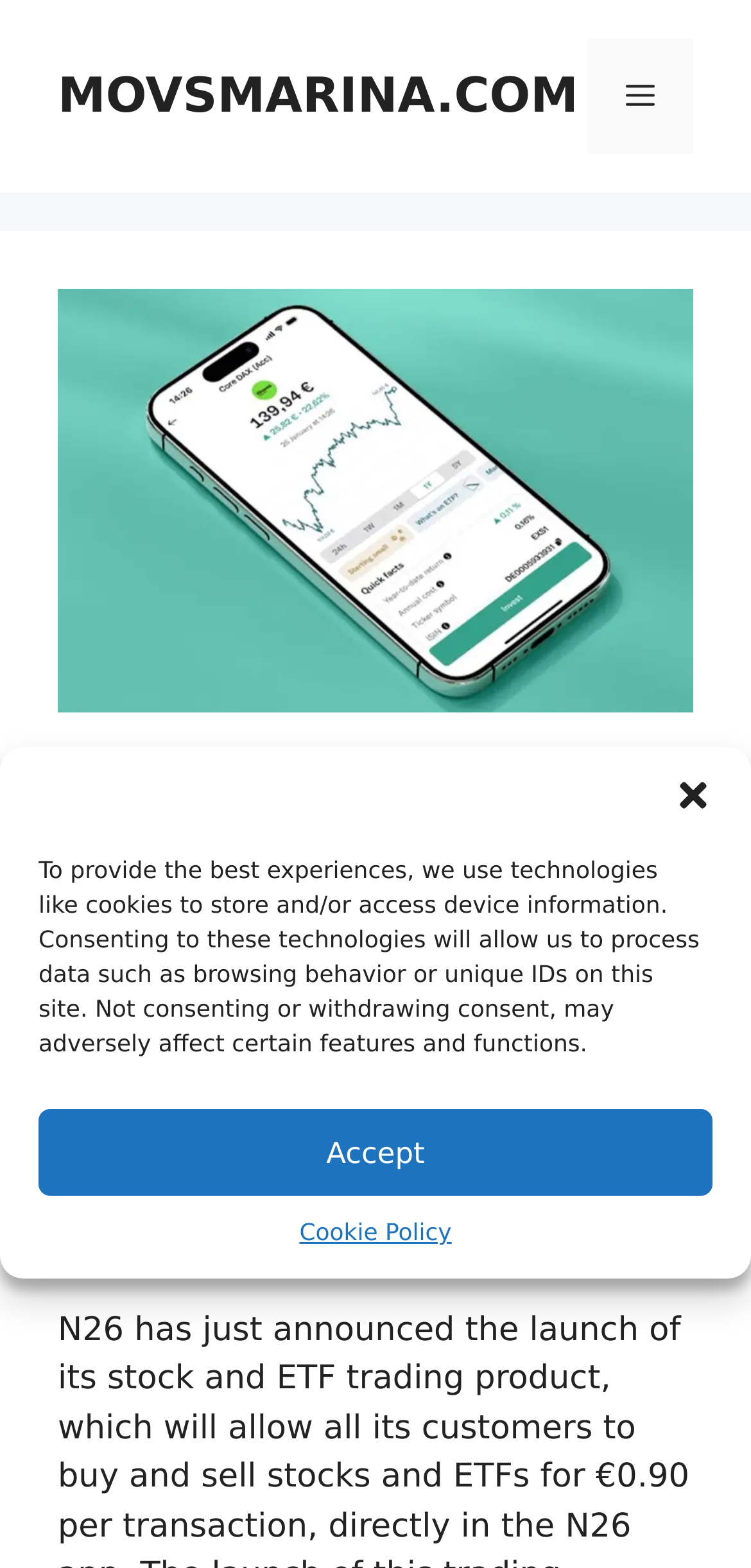Explain in detail what is displayed on the webpage.

The webpage is about N26's launch of a stock and ETF trading product. At the top, there is a banner with the site's name, "MOVSMARINA.COM", and a mobile toggle button on the right side. Below the banner, there is a navigation section with a "Menu" button and an image of N26's logo.

The main content of the page is a header section with a heading that reads "N26 (finally) launches a stock and ETF trading product". Below the heading, there is a time stamp indicating the date "01/18/2024" and the author's name, "movsmarina.com".

On the top-right side of the page, there is a dialog box for managing cookie consent. The dialog box contains a message explaining the use of cookies and technologies to store and access device information. There are two buttons, "Close dialog" and "Accept", and a link to the "Cookie Policy".

There are no other images on the page besides the N26 logo. The overall structure of the page is simple, with a clear hierarchy of elements and a focus on the main content.